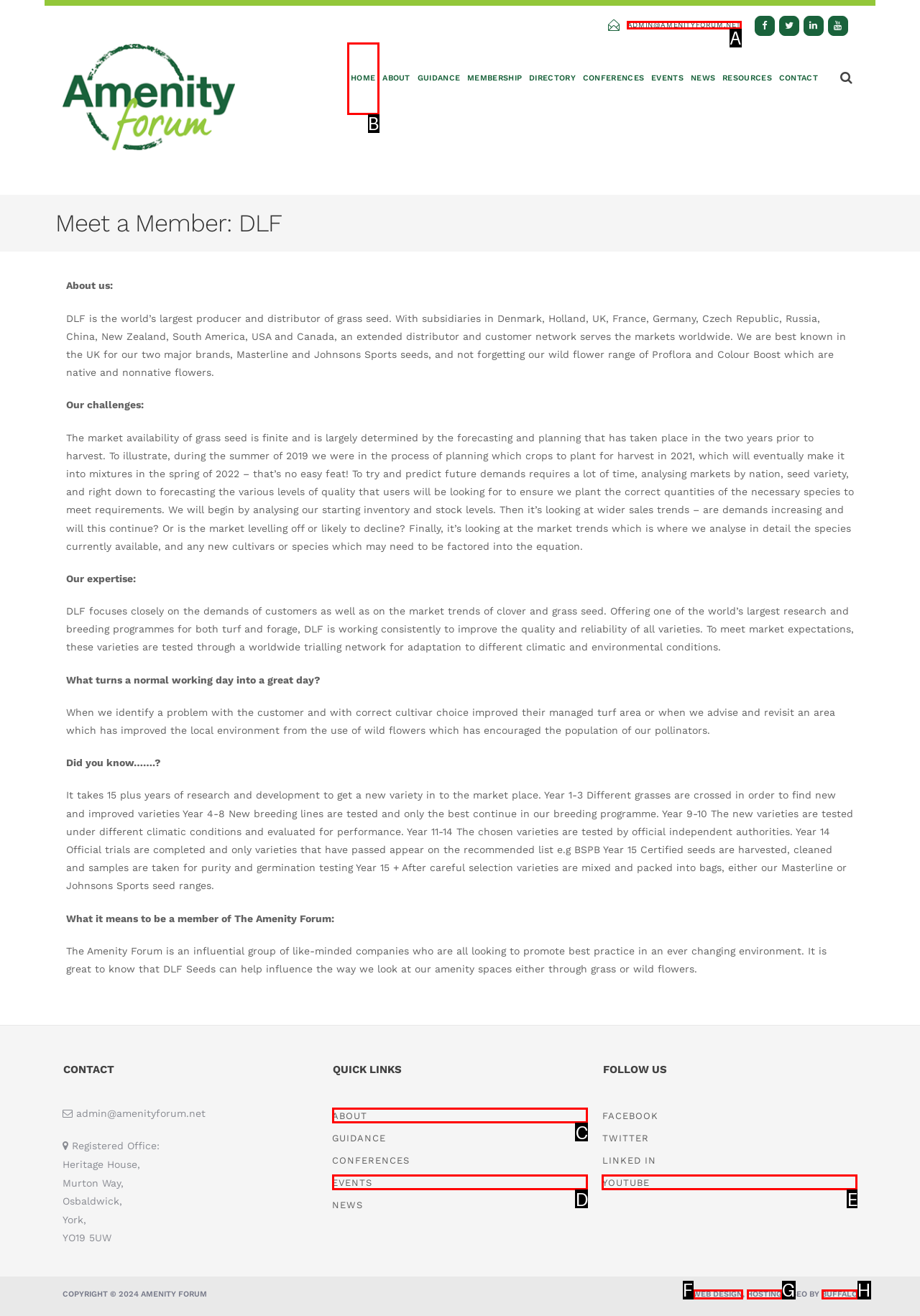Identify the matching UI element based on the description: WEB DESIGN
Reply with the letter from the available choices.

F